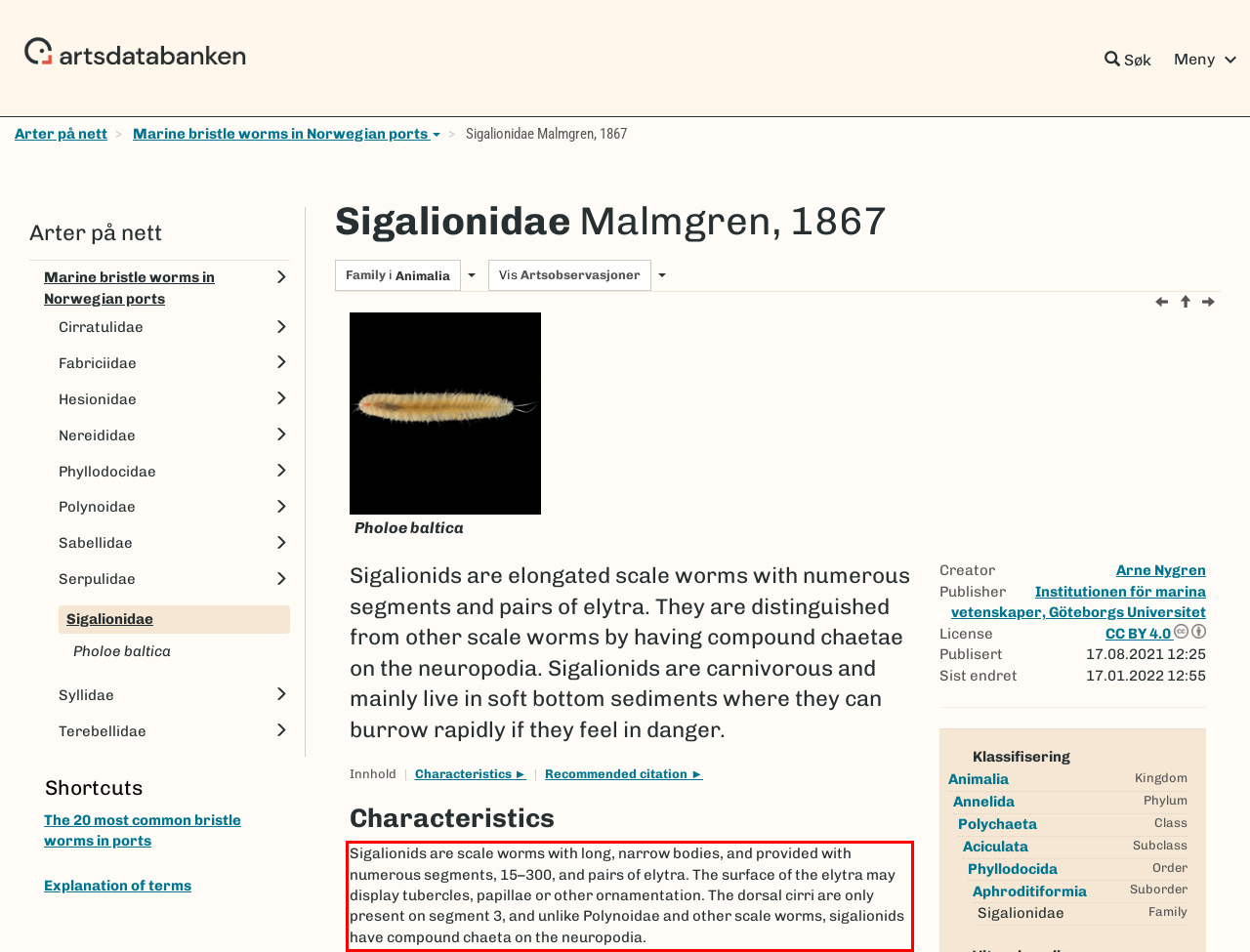There is a UI element on the webpage screenshot marked by a red bounding box. Extract and generate the text content from within this red box.

Sigalionids are scale worms with long, narrow bodies, and provided with numerous segments, 15–300, and pairs of elytra. The surface of the elytra may display tubercles, papillae or other ornamentation. The dorsal cirri are only present on segment 3, and unlike Polynoidae and other scale worms, sigalionids have compound chaeta on the neuropodia.